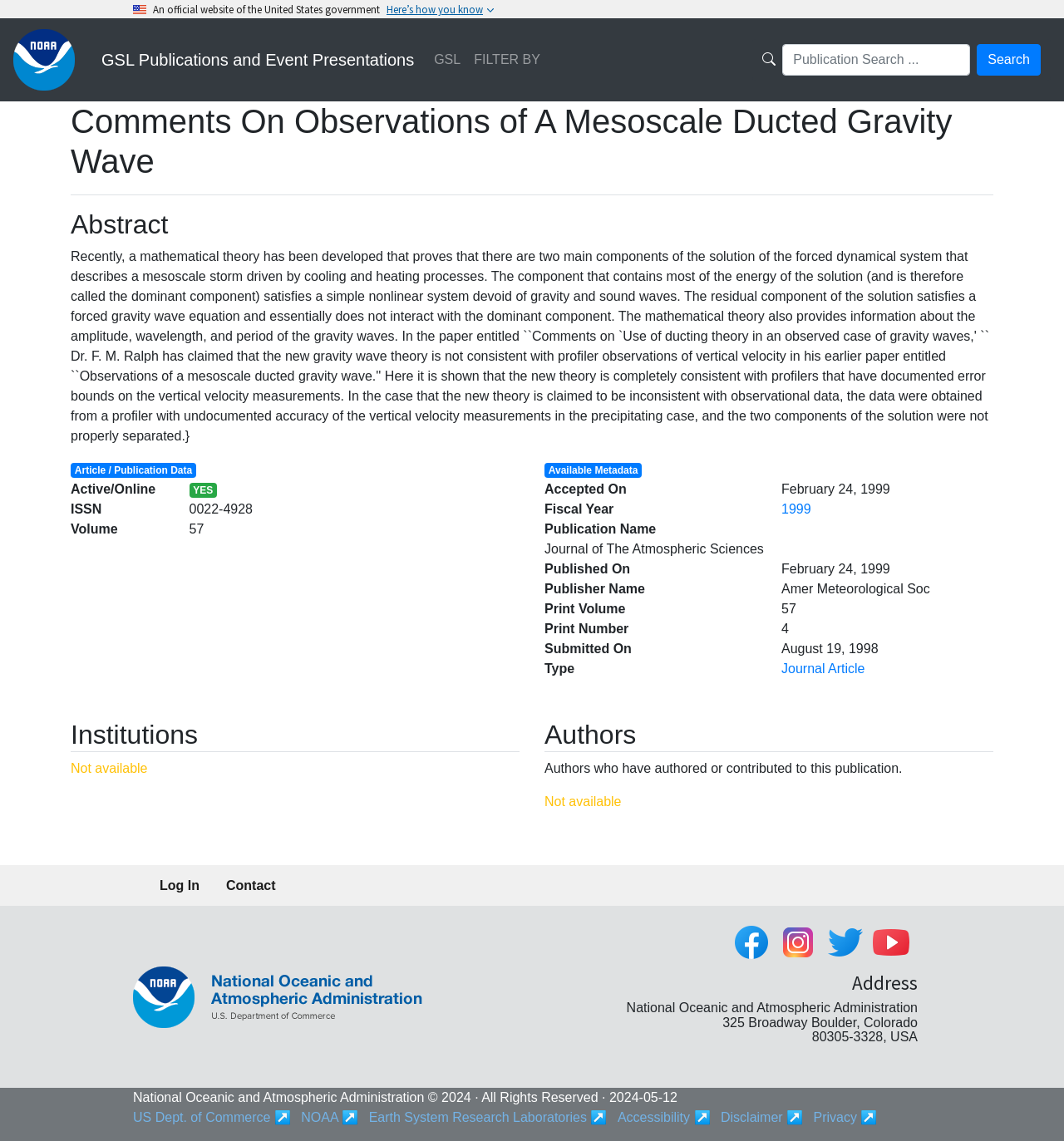Given the element description, predict the bounding box coordinates in the format (top-left x, top-left y, bottom-right x, bottom-right y), using floating point numbers between 0 and 1: Log In

[0.15, 0.758, 0.187, 0.794]